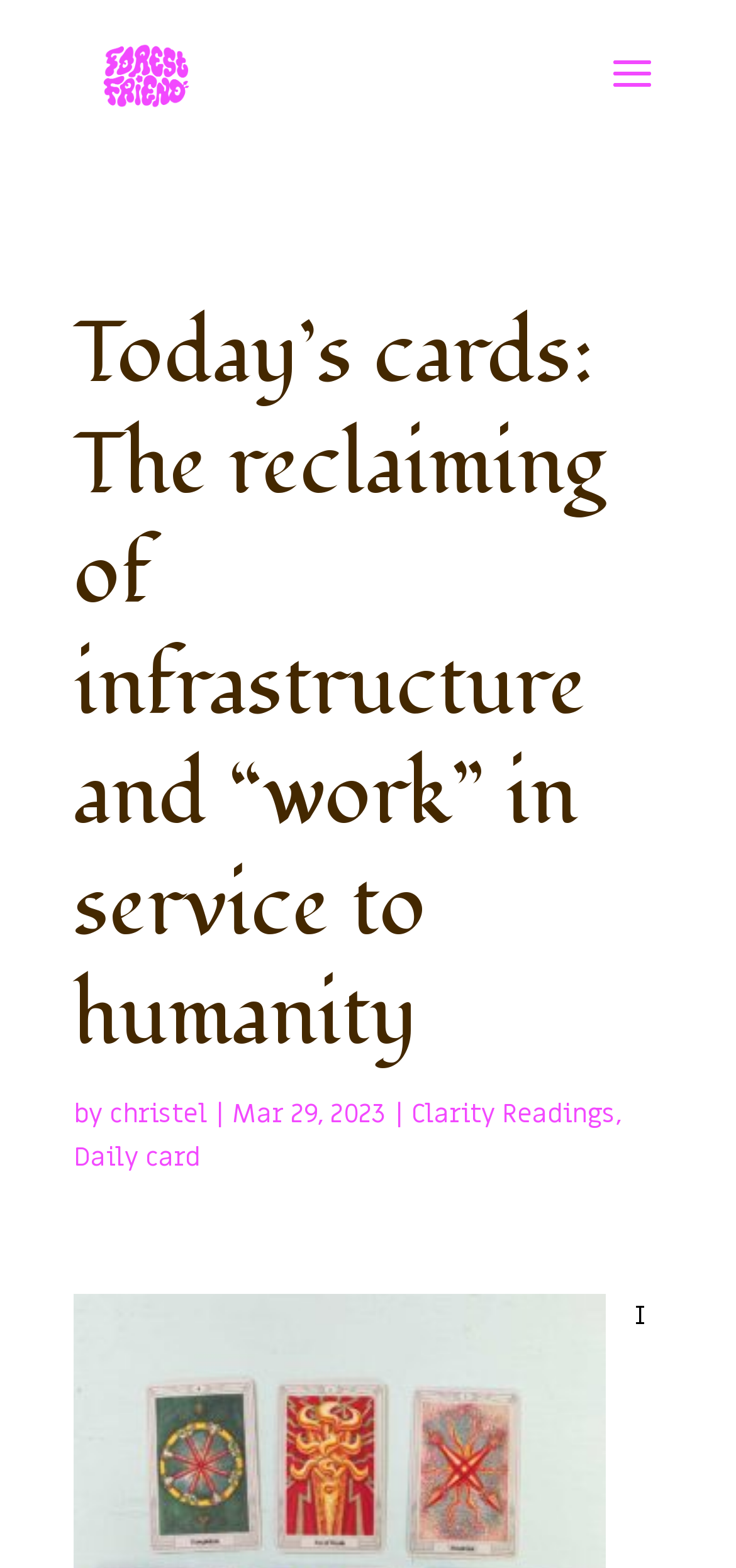What is the category of the current article?
Based on the screenshot, give a detailed explanation to answer the question.

I found the category by looking at the link text that appears to be a categorization or tagging system, which is located below the article title.